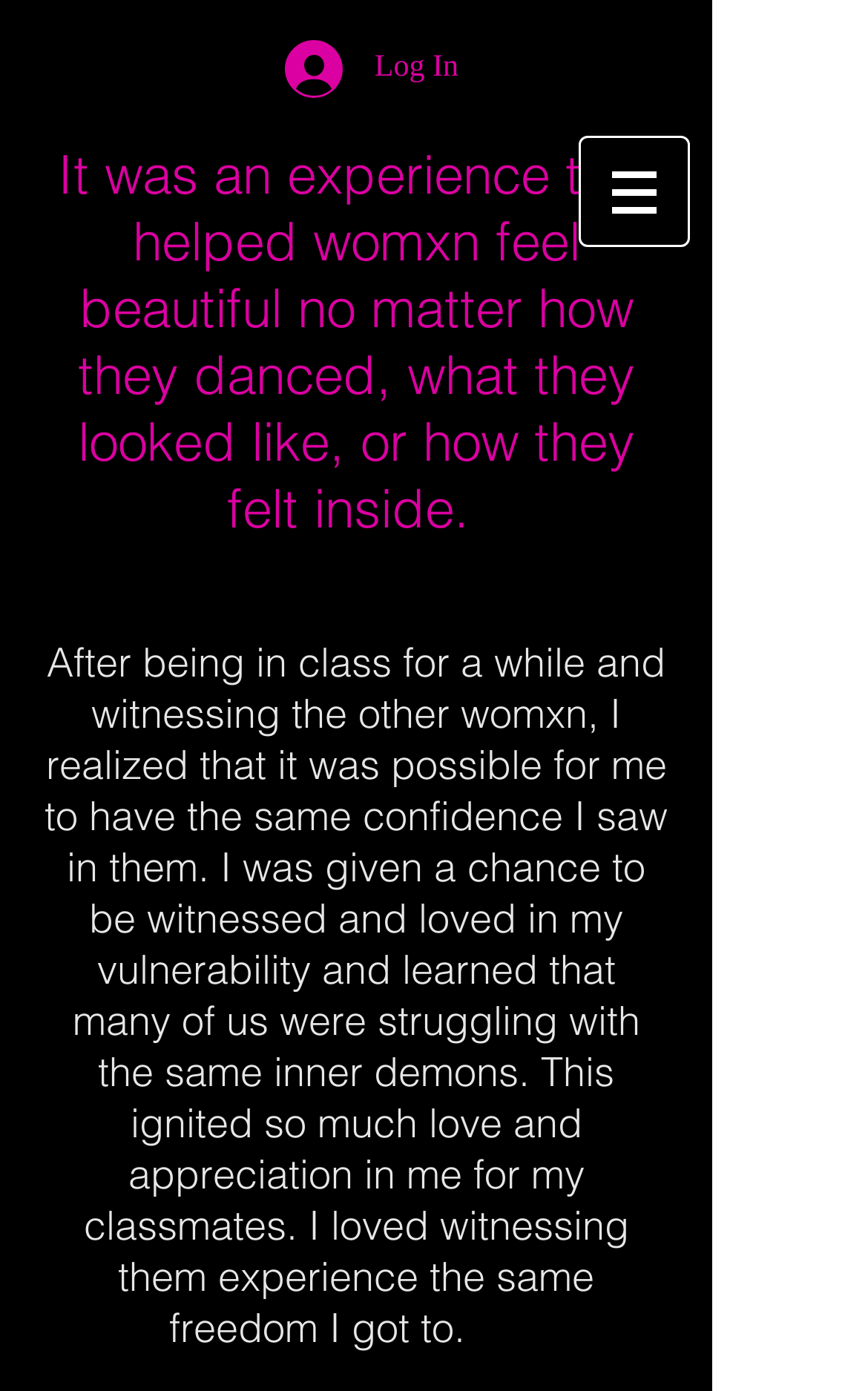Provide a one-word or one-phrase answer to the question:
How many images are on the webpage?

Two